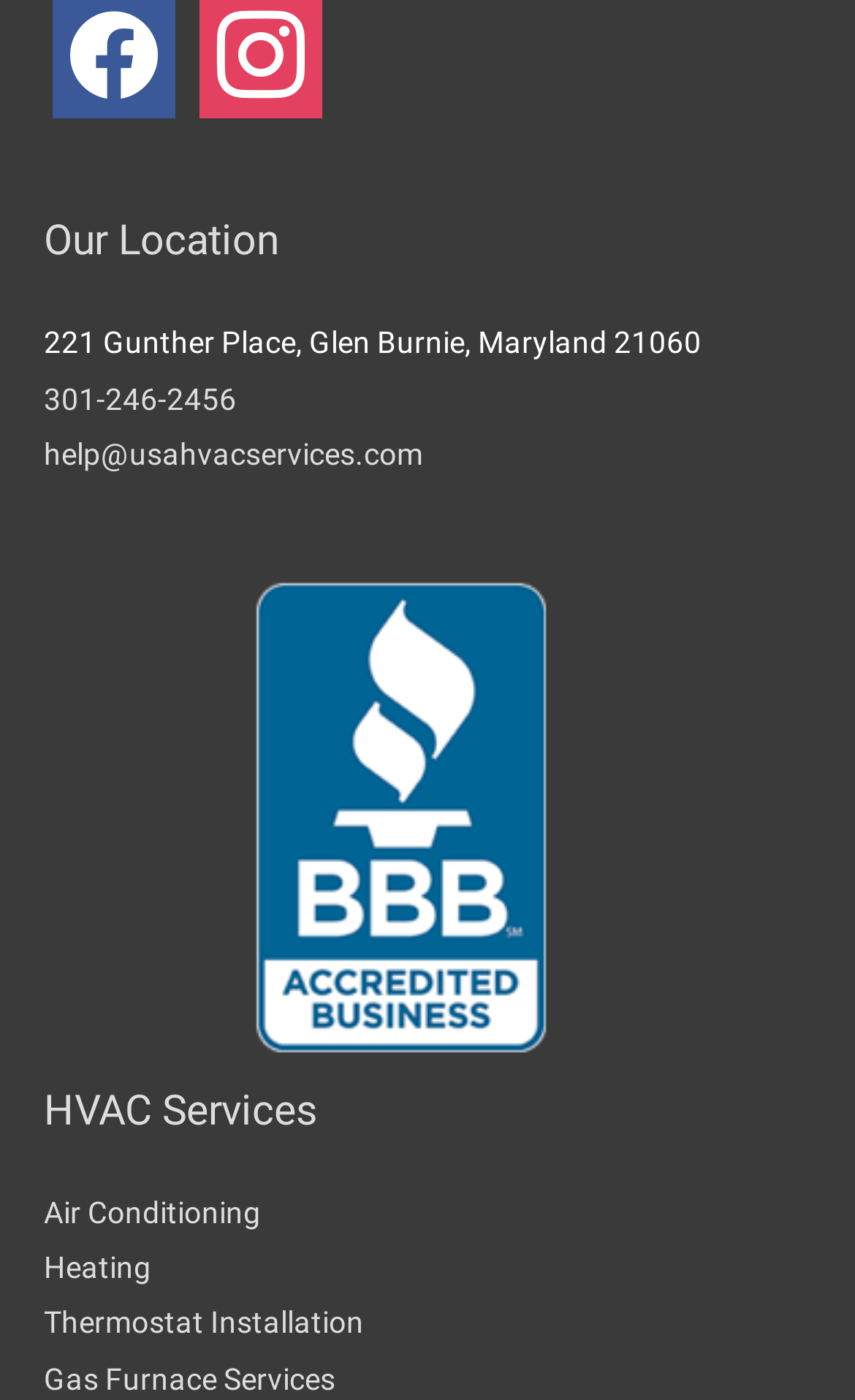What services does the company offer?
Ensure your answer is thorough and detailed.

I found the services offered by the company by looking at the heading 'HVAC Services', which contains links to specific services such as 'Air Conditioning', 'Heating', and 'Thermostat Installation'.